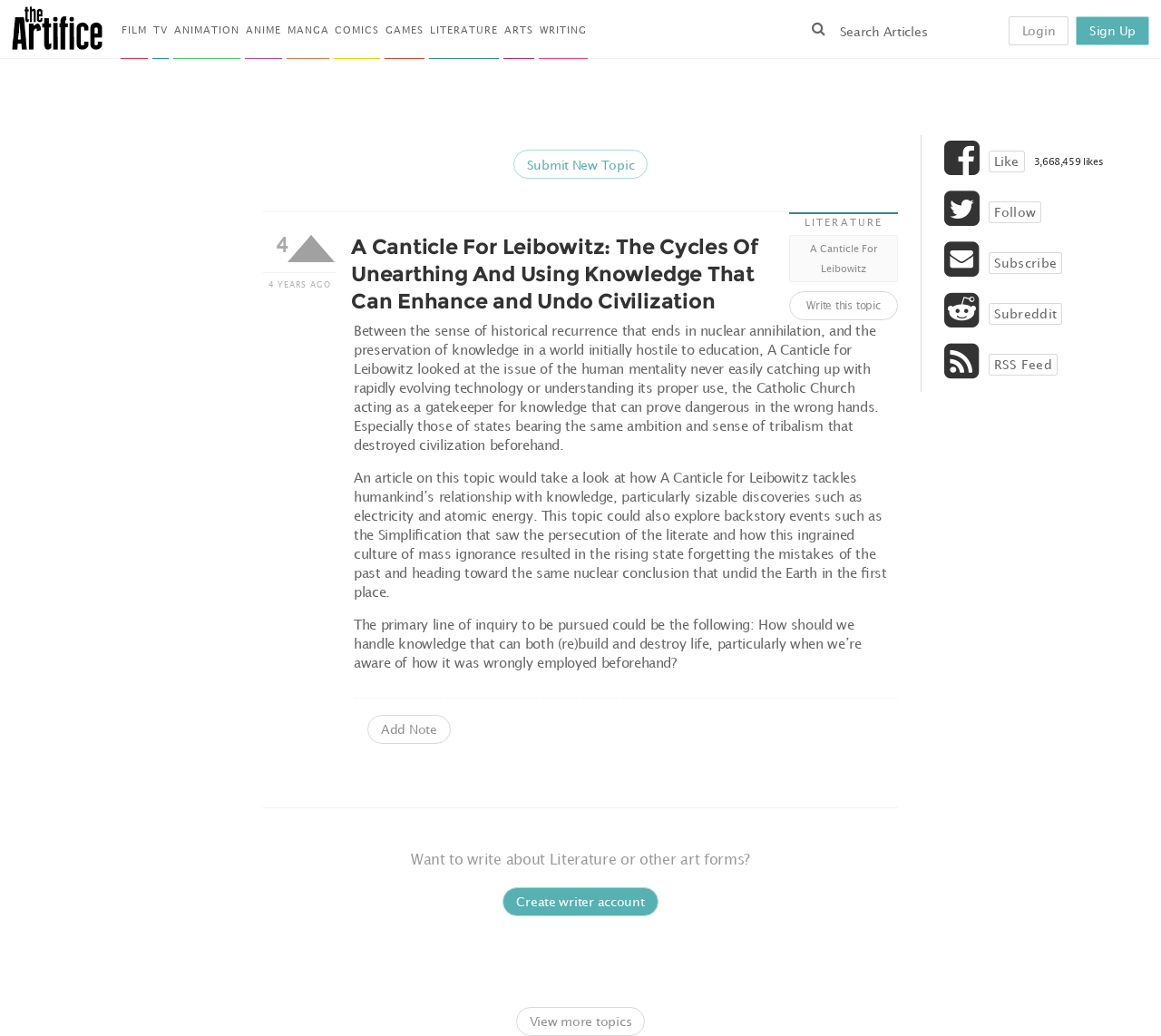Please specify the bounding box coordinates of the region to click in order to perform the following instruction: "Search for a topic".

[0.69, 0.016, 0.858, 0.044]